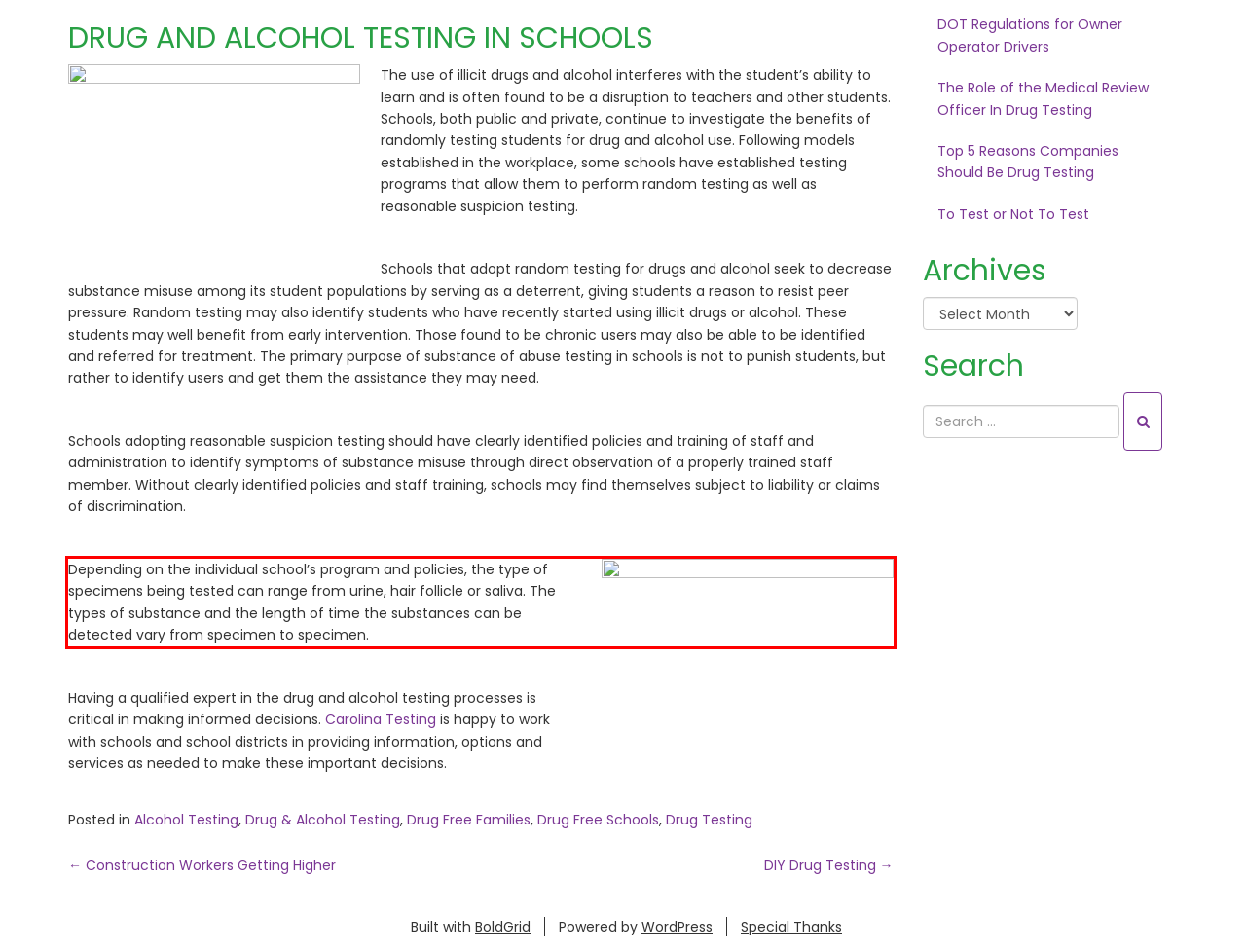You are provided with a screenshot of a webpage featuring a red rectangle bounding box. Extract the text content within this red bounding box using OCR.

Depending on the individual school’s program and policies, the type of specimens being tested can range from urine, hair follicle or saliva. The types of substance and the length of time the substances can be detected vary from specimen to specimen.